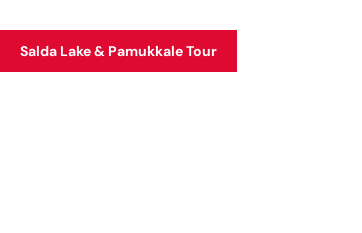Please study the image and answer the question comprehensively:
What is Pamukkale famous for?

The tour also includes the historical and geological wonders of Pamukkale, which is famous for its travertine terraces and thermal springs.